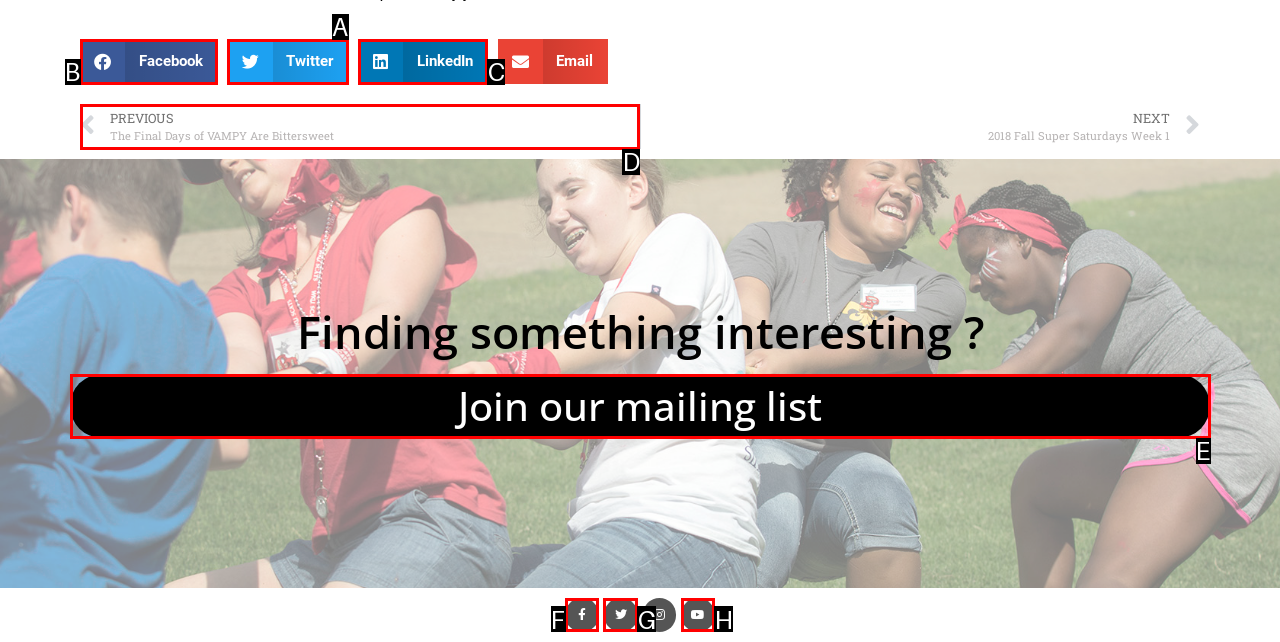Specify which element within the red bounding boxes should be clicked for this task: Share on Twitter Respond with the letter of the correct option.

A